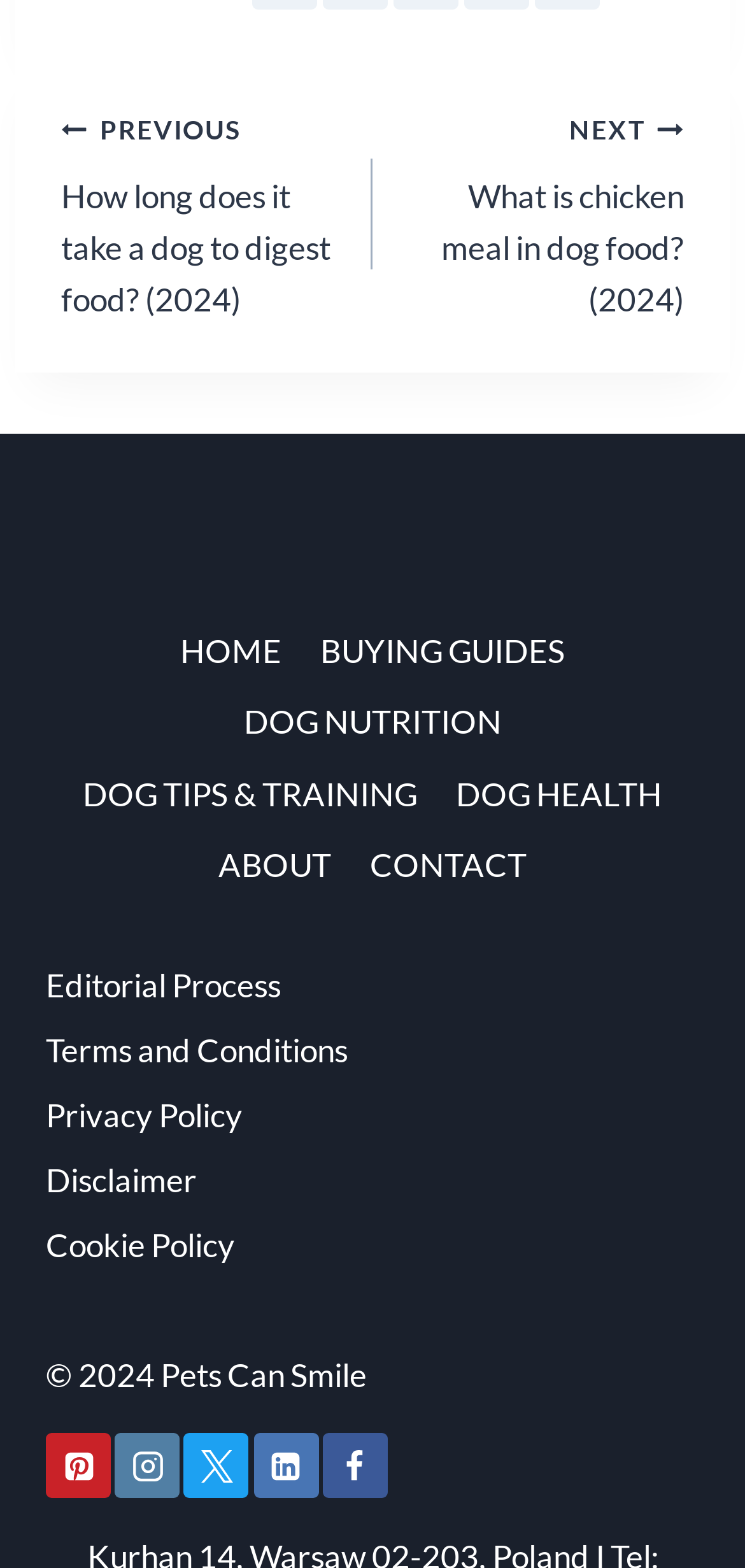What is the name of the website?
Look at the image and construct a detailed response to the question.

I determined the name of the website by looking at the logo in the figure element, which is described as 'Pets Can Smile Logo'.